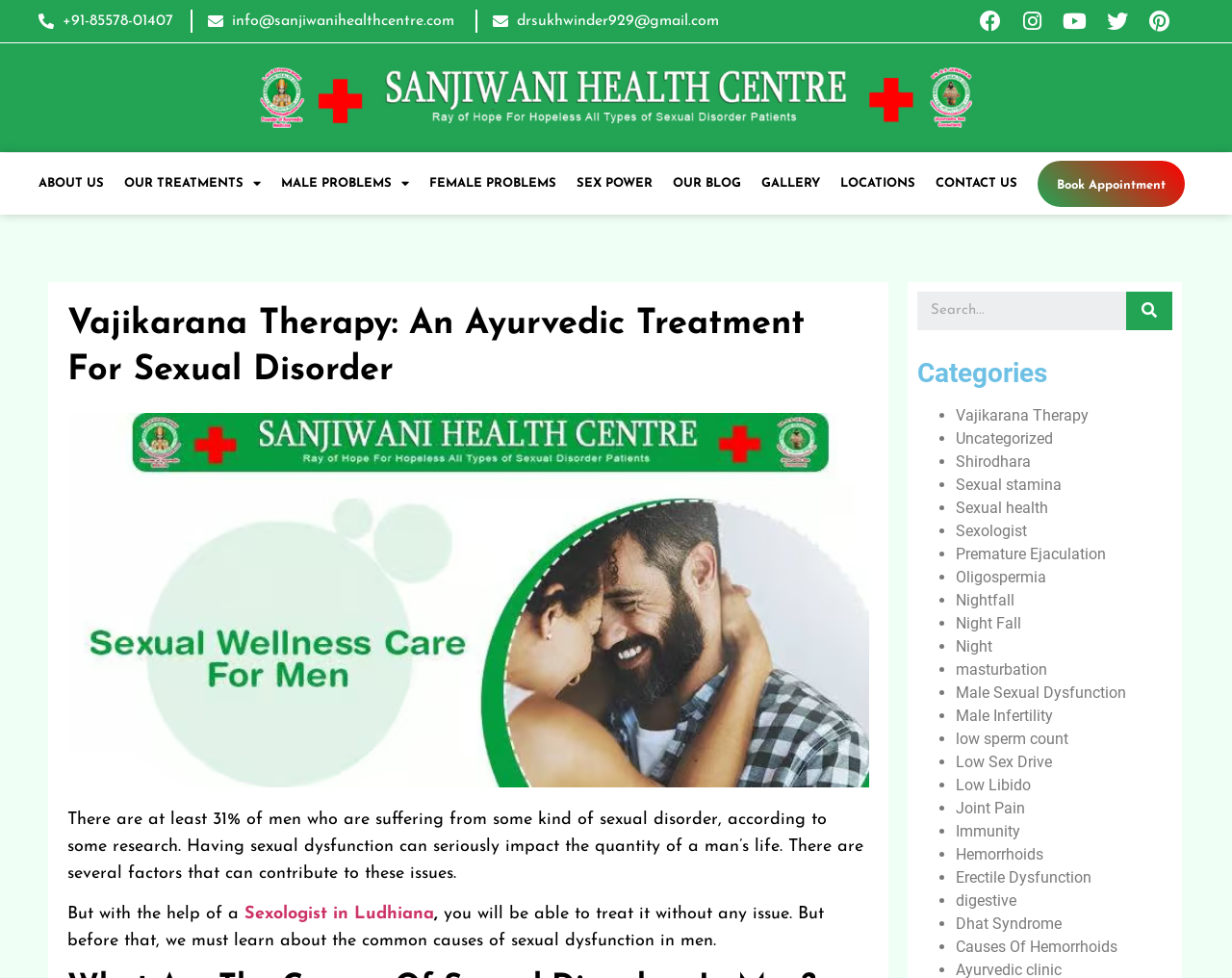Please provide the bounding box coordinate of the region that matches the element description: parent_node: Search name="s" placeholder="Search..." title="Search". Coordinates should be in the format (top-left x, top-left y, bottom-right x, bottom-right y) and all values should be between 0 and 1.

[0.745, 0.298, 0.914, 0.337]